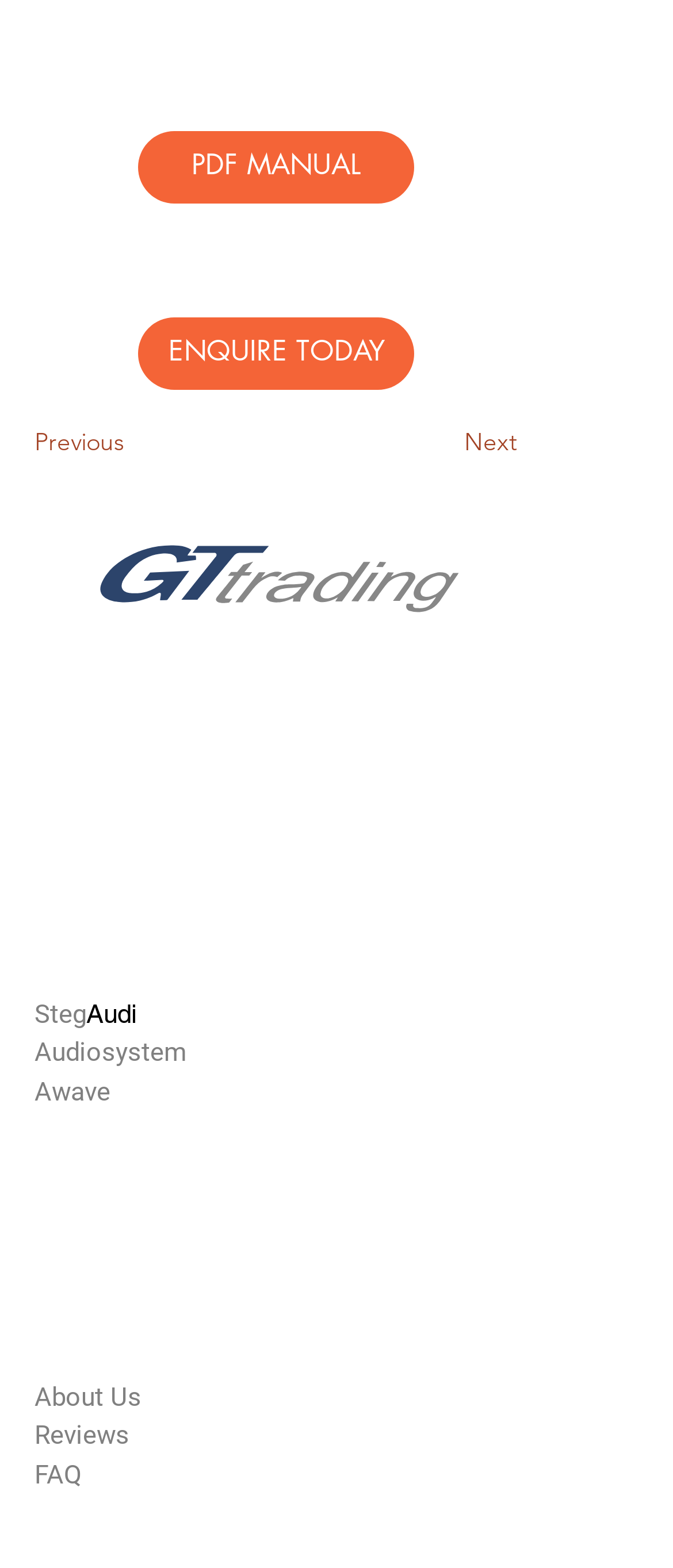Answer this question using a single word or a brief phrase:
What is the purpose of the two buttons at the middle?

Navigation